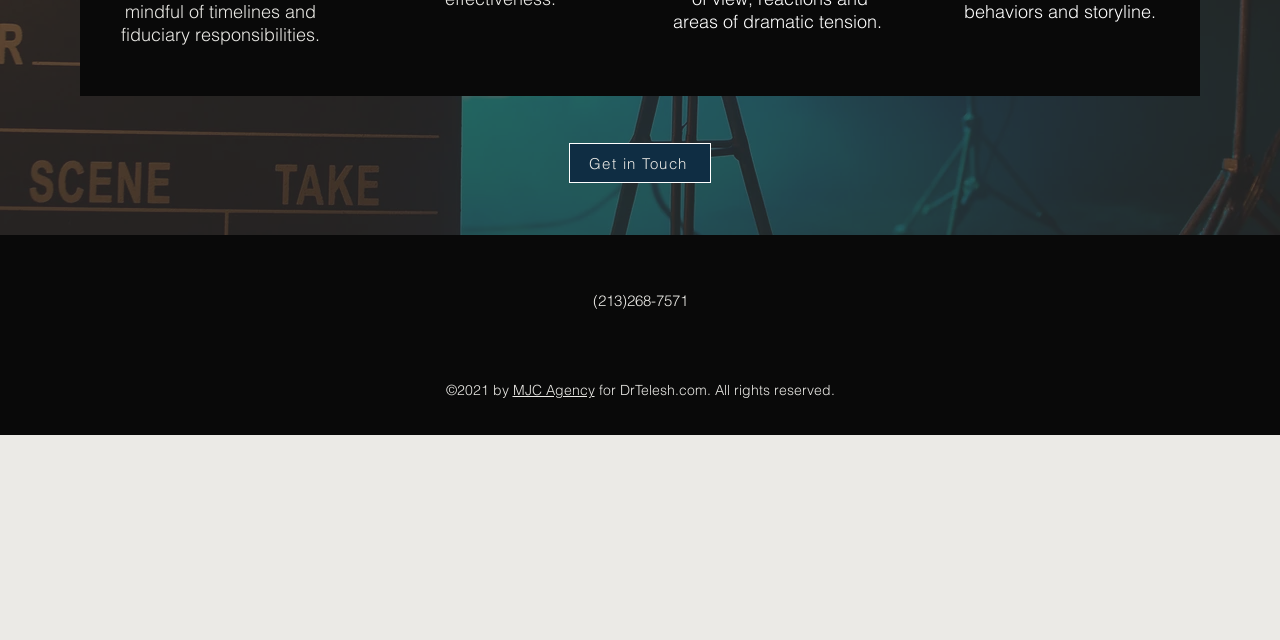Find the bounding box of the UI element described as follows: "Get in Touch".

[0.445, 0.223, 0.555, 0.286]